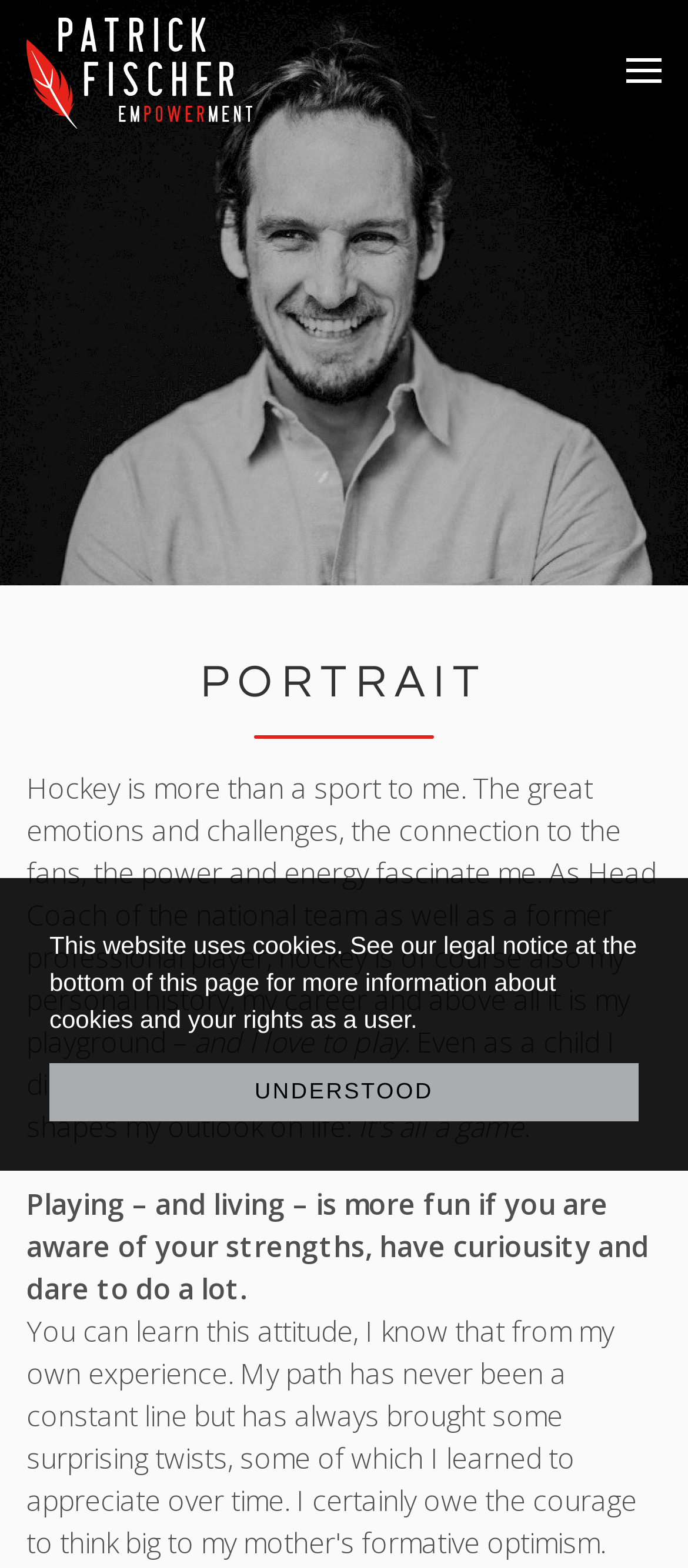Given the element description Forgotten Books, specify the bounding box coordinates of the corresponding UI element in the format (top-left x, top-left y, bottom-right x, bottom-right y). All values must be between 0 and 1.

None